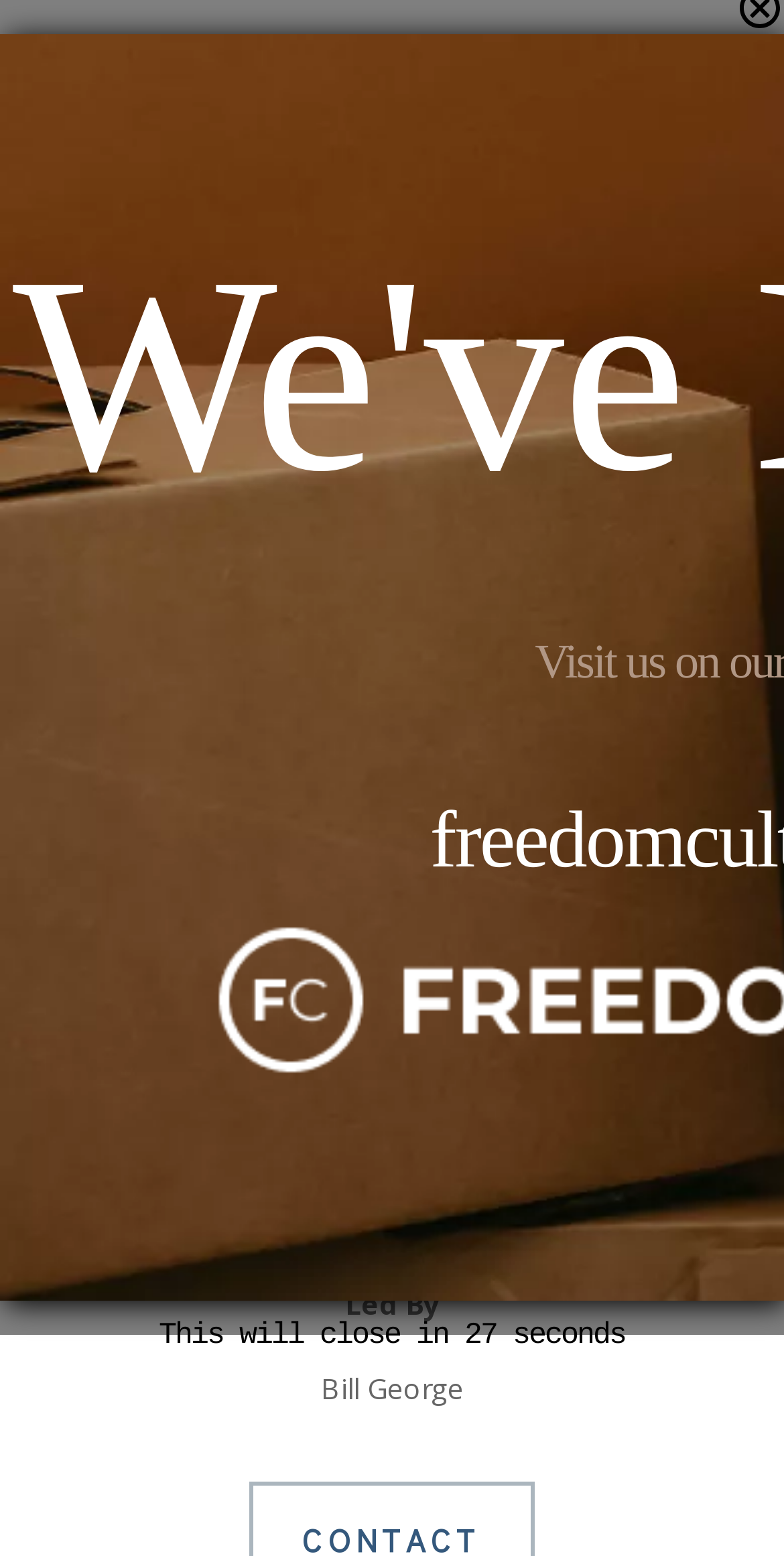Answer the question in one word or a short phrase:
How often do the healing rooms take place?

1st and 3rd Saturday